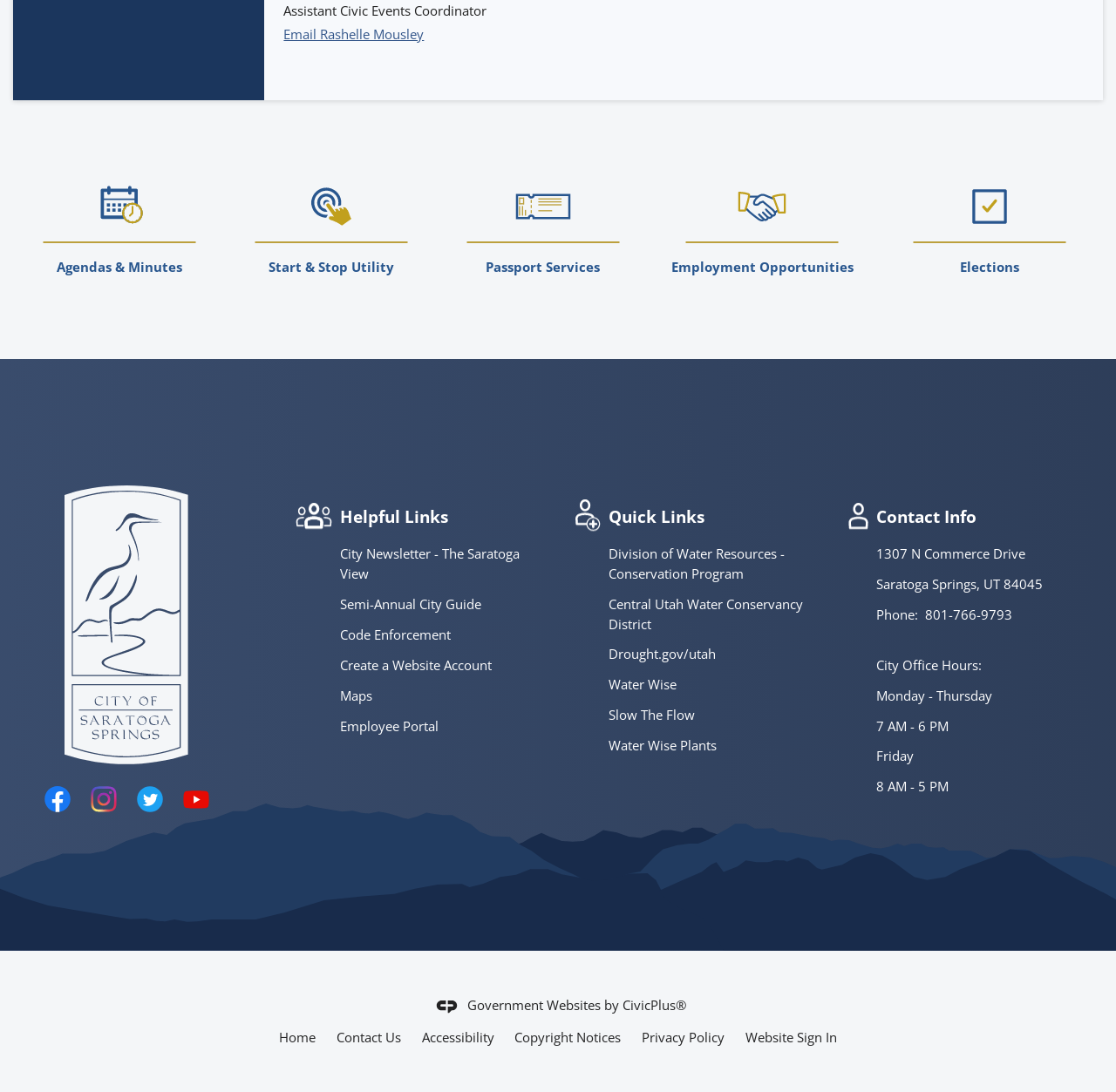What is the name of the newsletter published by the city?
Please respond to the question with a detailed and well-explained answer.

The answer can be found in the 'Helpful Links' section, where the link to the 'City Newsletter - The Saratoga View' is listed.